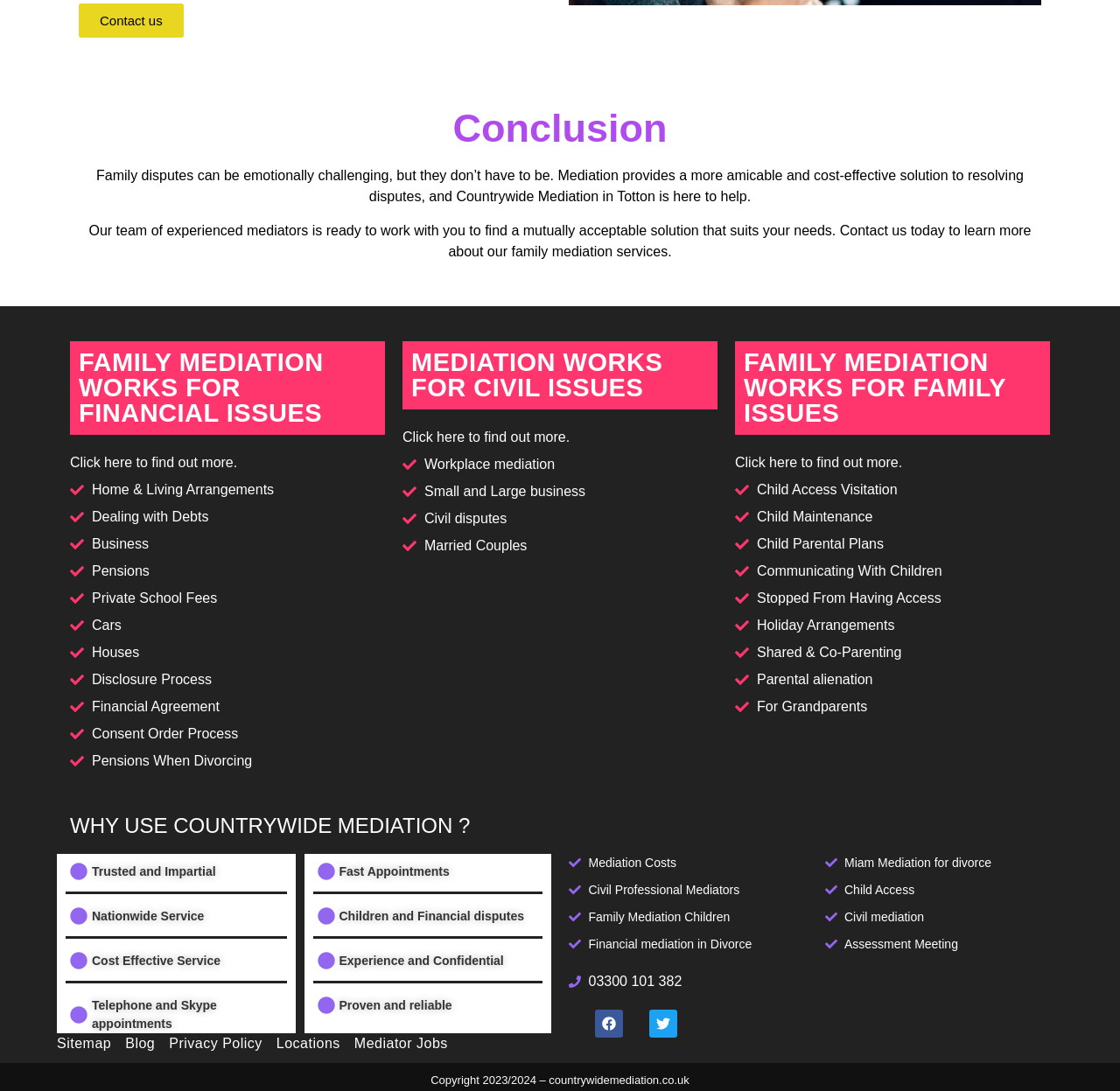Based on the element description, predict the bounding box coordinates (top-left x, top-left y, bottom-right x, bottom-right y) for the UI element in the screenshot: COMOX VALLEY GERMAN LANGUAGE SCHOOL

None